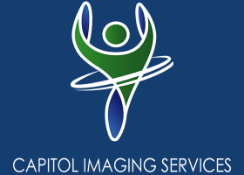Please look at the image and answer the question with a detailed explanation: What is the theme evoked by the colors used?

The caption states that the colors used, which are a combination of green, blue, and white, evoke a sense of health and well-being, suggesting that the theme associated with these colors is indeed health and well-being.